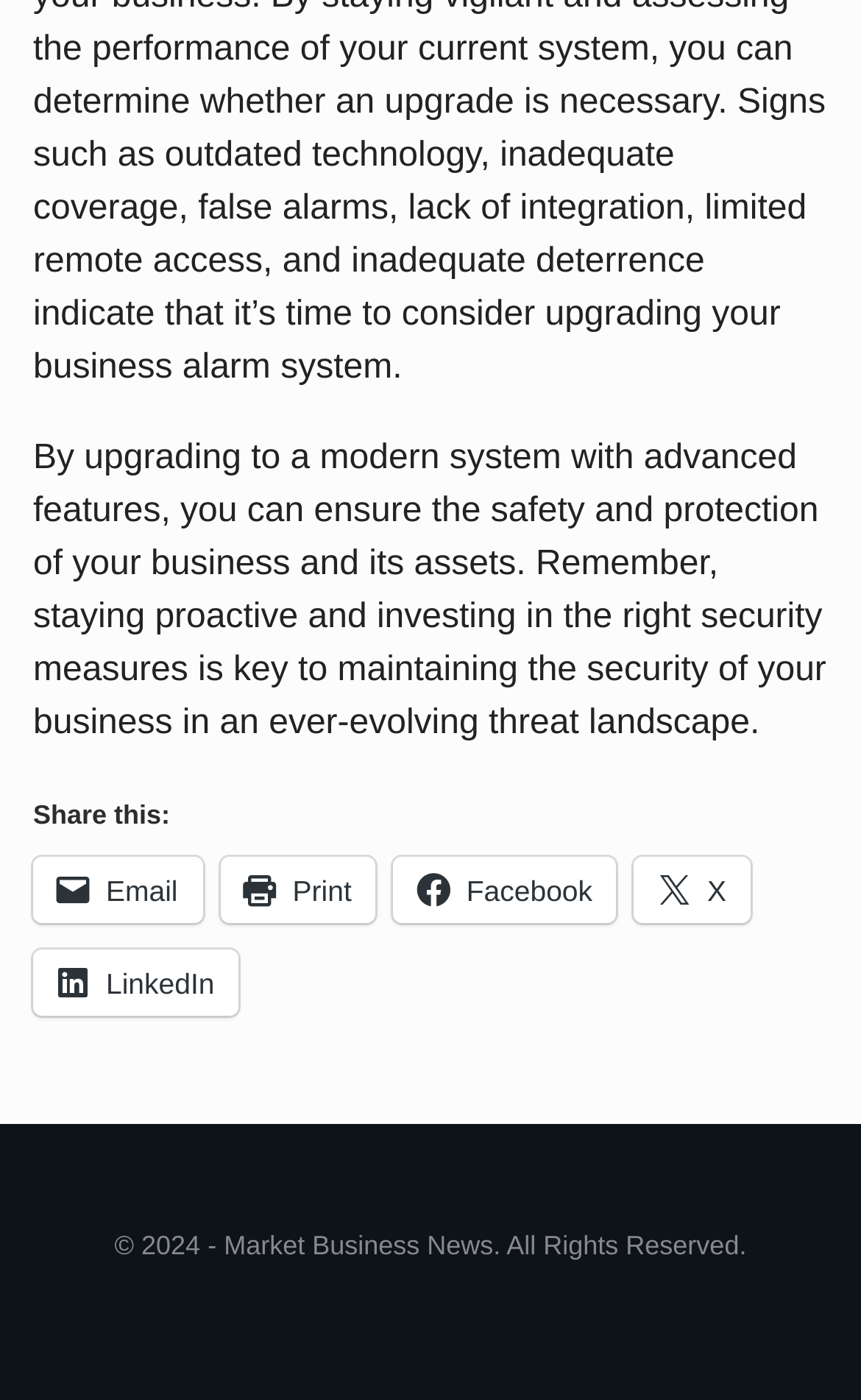Examine the image and give a thorough answer to the following question:
What is the main topic of the webpage?

The main topic of the webpage is business security, which can be inferred from the static text 'By upgrading to a modern system with advanced features, you can ensure the safety and protection of your business and its assets.'